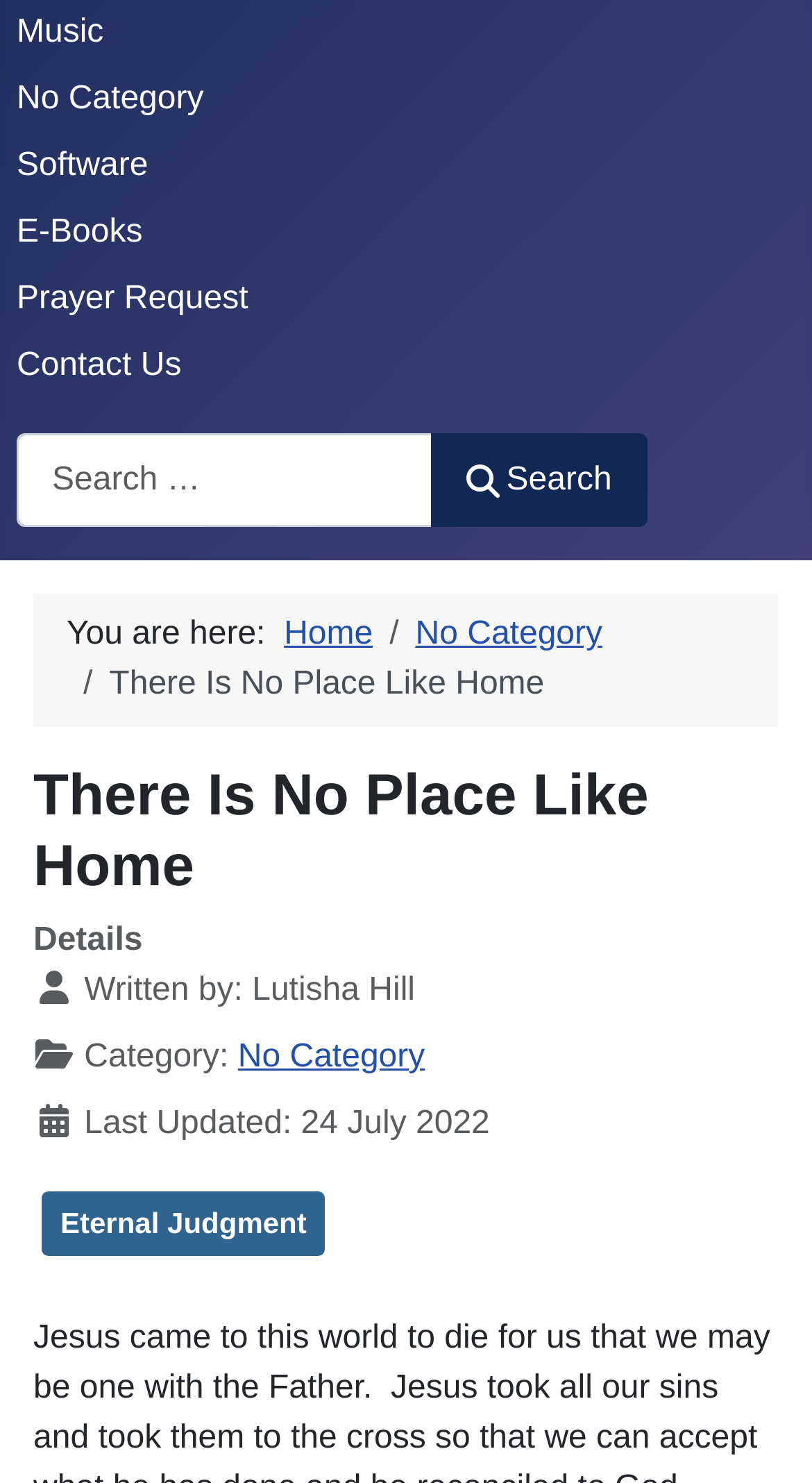Please locate the UI element described by "Home" and provide its bounding box coordinates.

[0.35, 0.416, 0.459, 0.44]